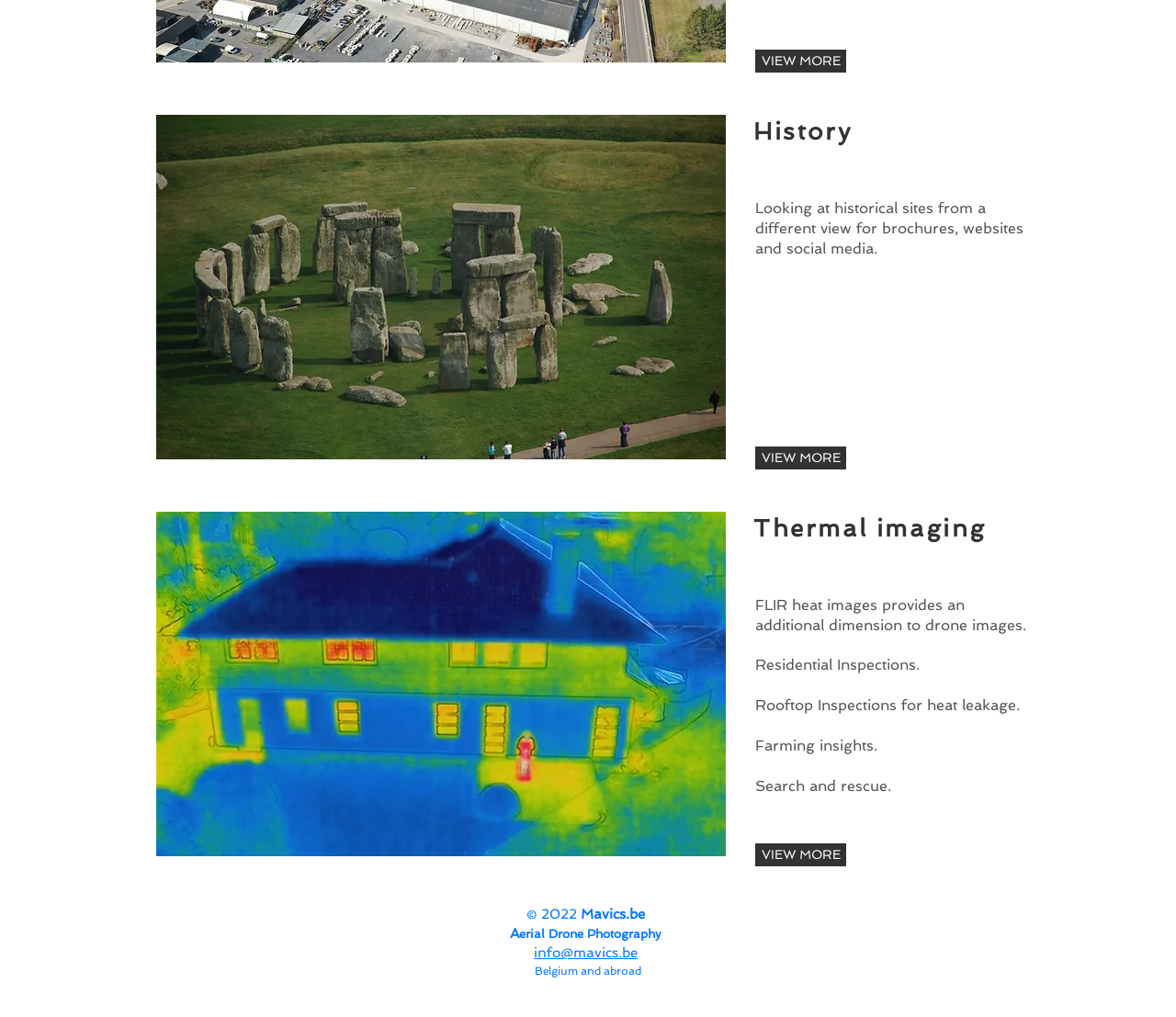What is the name of the company behind this website?
Using the image as a reference, answer the question with a short word or phrase.

Mavics.be